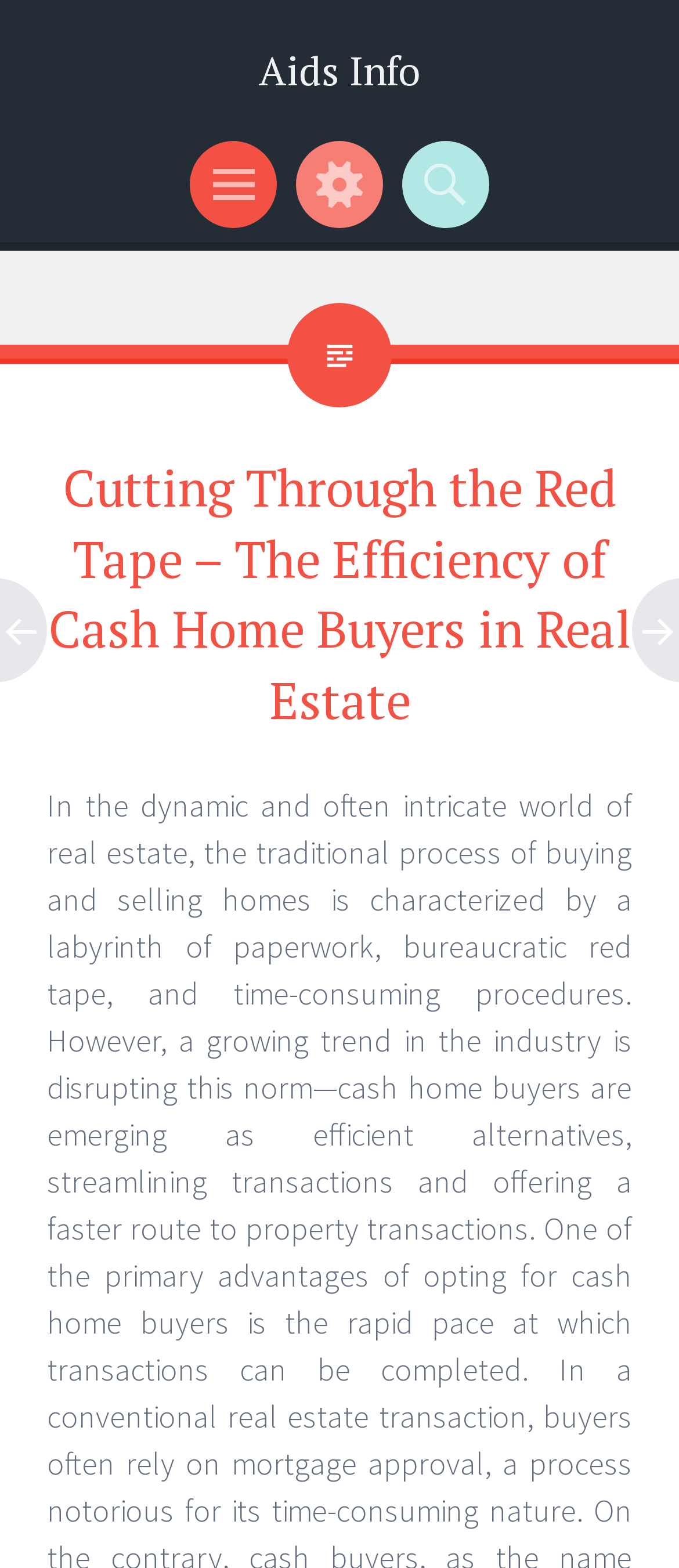Answer the following query with a single word or phrase:
Is there a search function on the webpage?

Yes